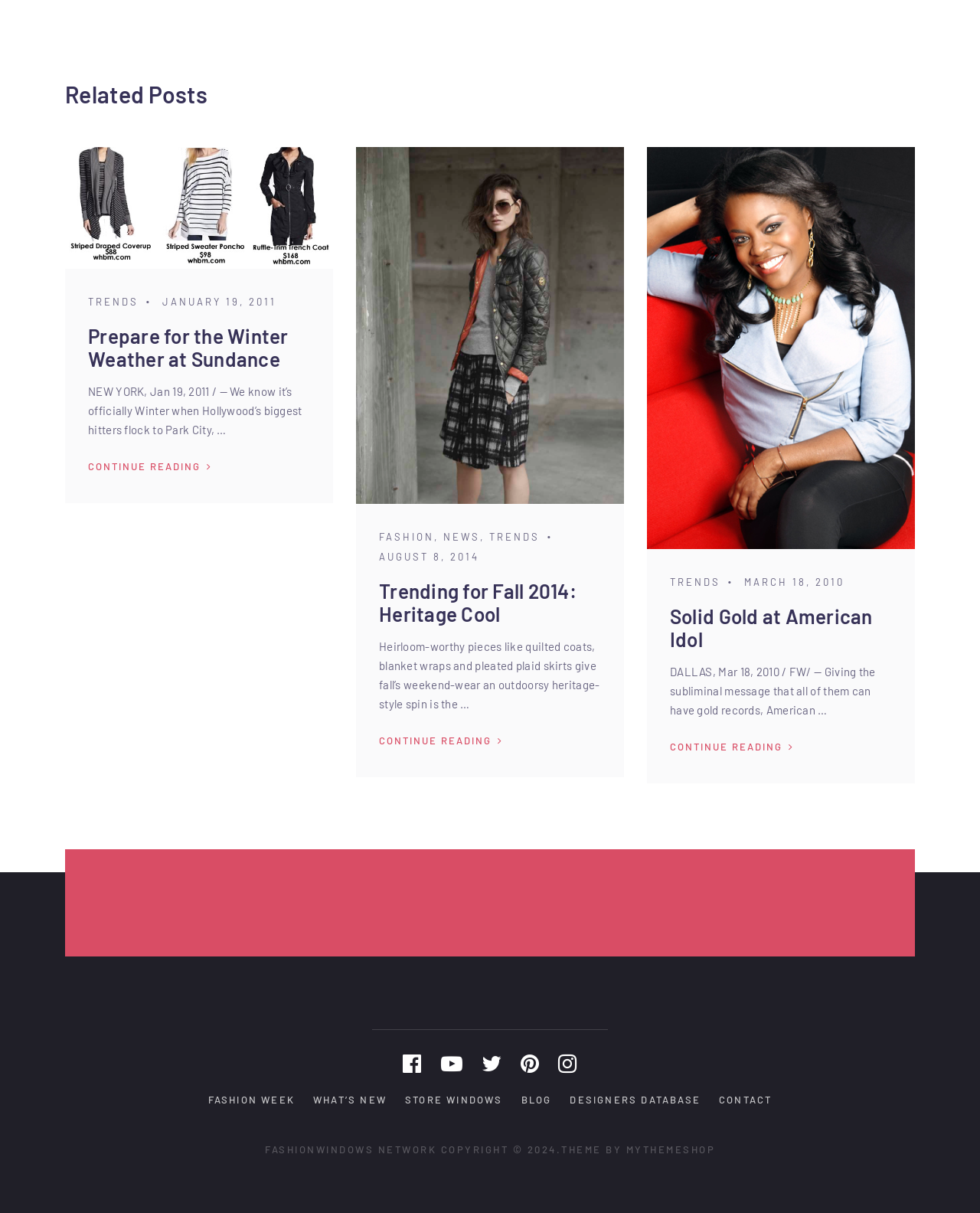Find the bounding box coordinates of the clickable element required to execute the following instruction: "View the image 'Trending for Fall 2014: Heritage Cool'". Provide the coordinates as four float numbers between 0 and 1, i.e., [left, top, right, bottom].

[0.363, 0.121, 0.637, 0.416]